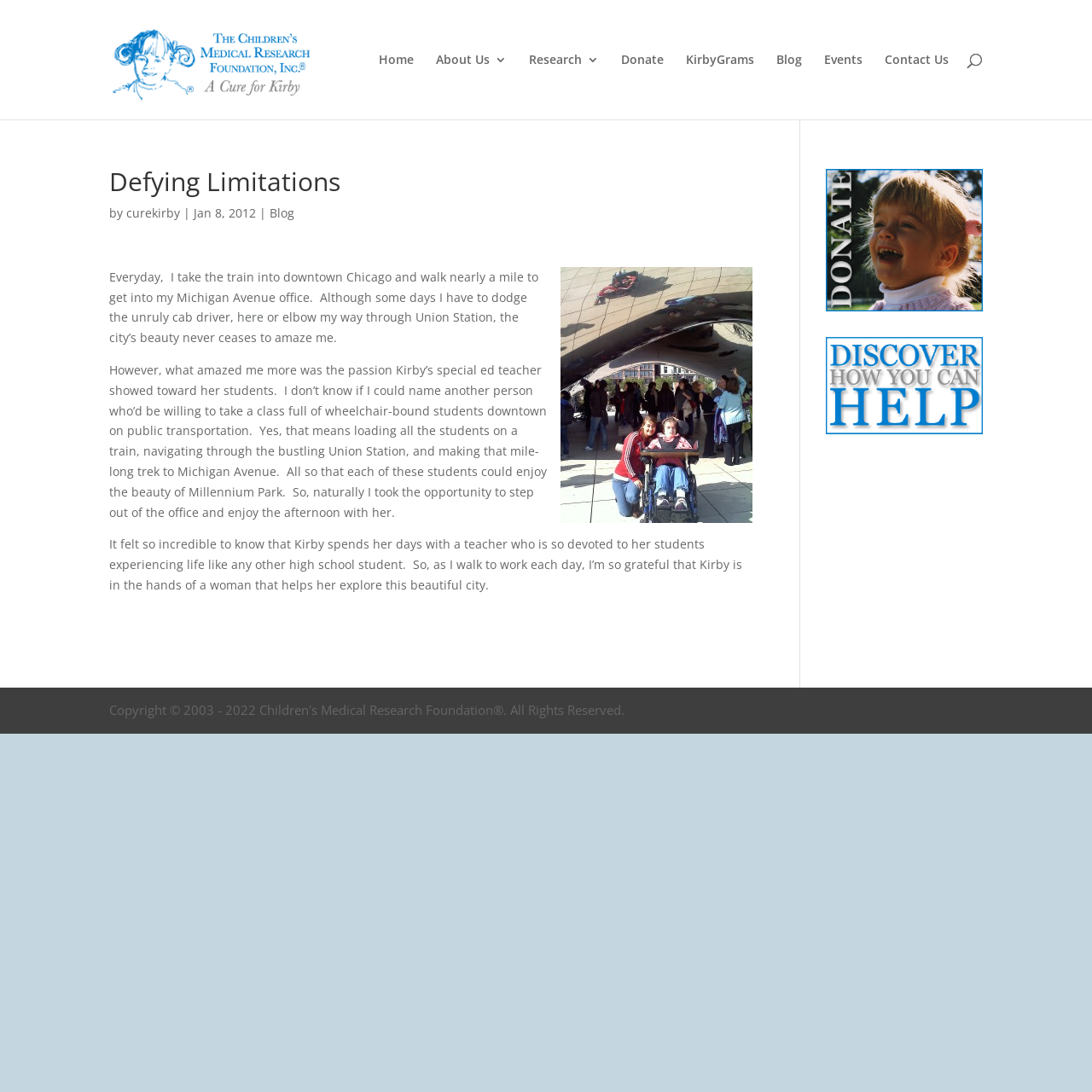Using the details in the image, give a detailed response to the question below:
What is the location of the office mentioned in the blog post?

The location of the office is mentioned in the sentence 'Everyday, I take the train into downtown Chicago and walk nearly a mile to get into my Michigan Avenue office.'